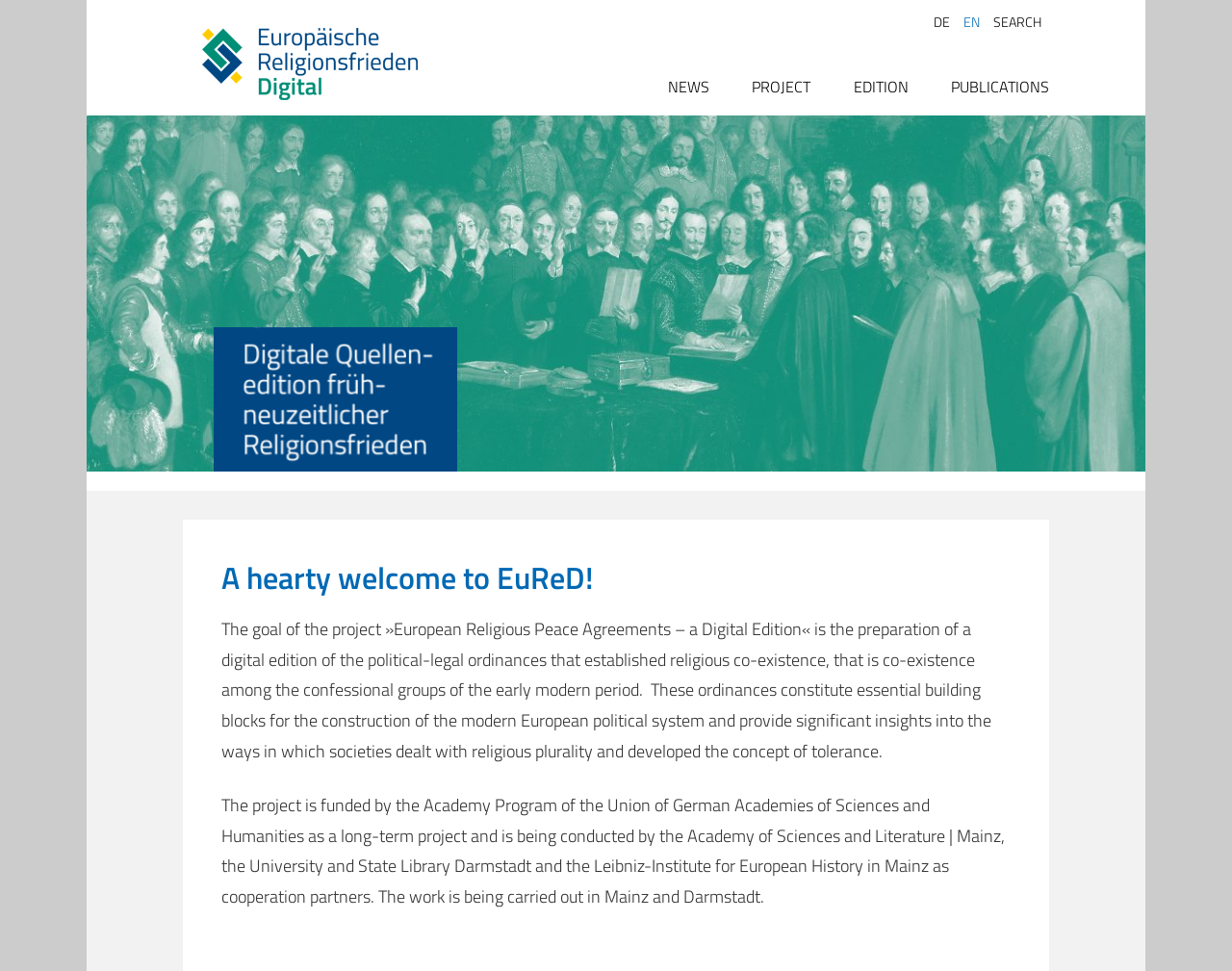Please identify the bounding box coordinates of the element's region that I should click in order to complete the following instruction: "browse Health & Fitness". The bounding box coordinates consist of four float numbers between 0 and 1, i.e., [left, top, right, bottom].

None